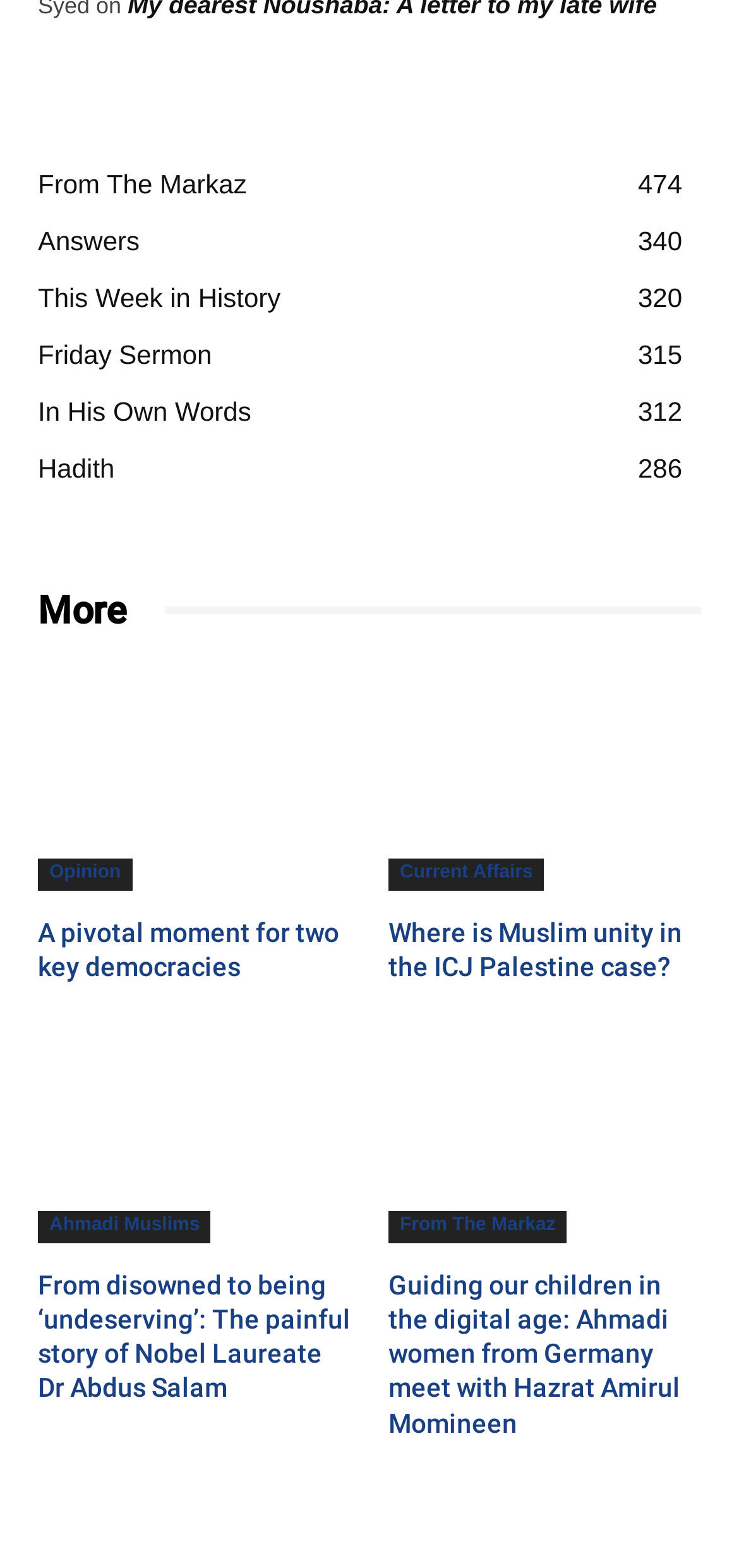Refer to the image and provide an in-depth answer to the question:
What is the topic of the article 'A pivotal moment for two key democracies'?

The title of the article 'A pivotal moment for two key democracies' suggests that it is discussing a significant event or issue related to politics, specifically in the context of two key democracies.